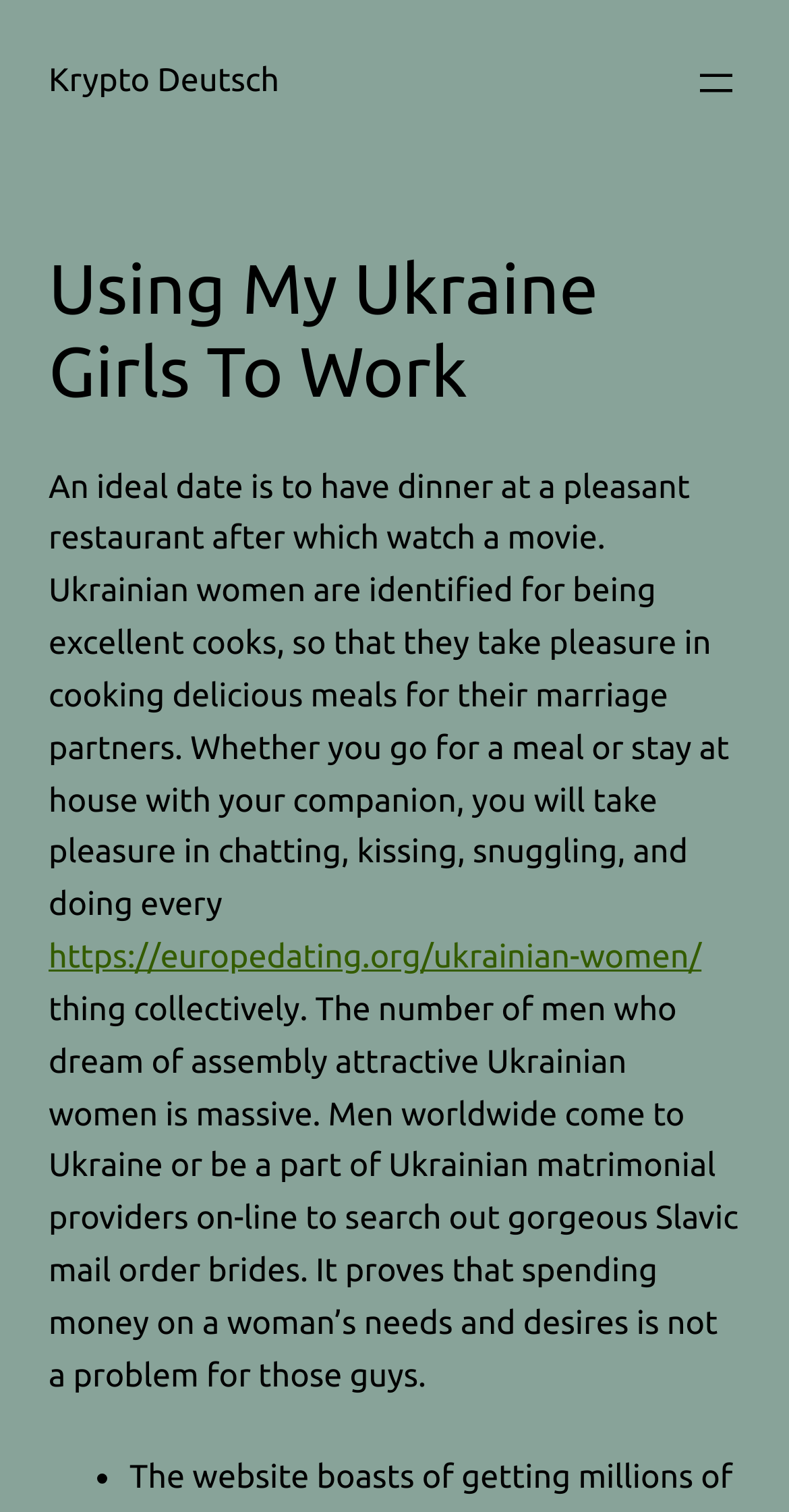Please find the bounding box coordinates in the format (top-left x, top-left y, bottom-right x, bottom-right y) for the given element description. Ensure the coordinates are floating point numbers between 0 and 1. Description: https://europedating.org/ukrainian-women/

[0.062, 0.621, 0.889, 0.645]